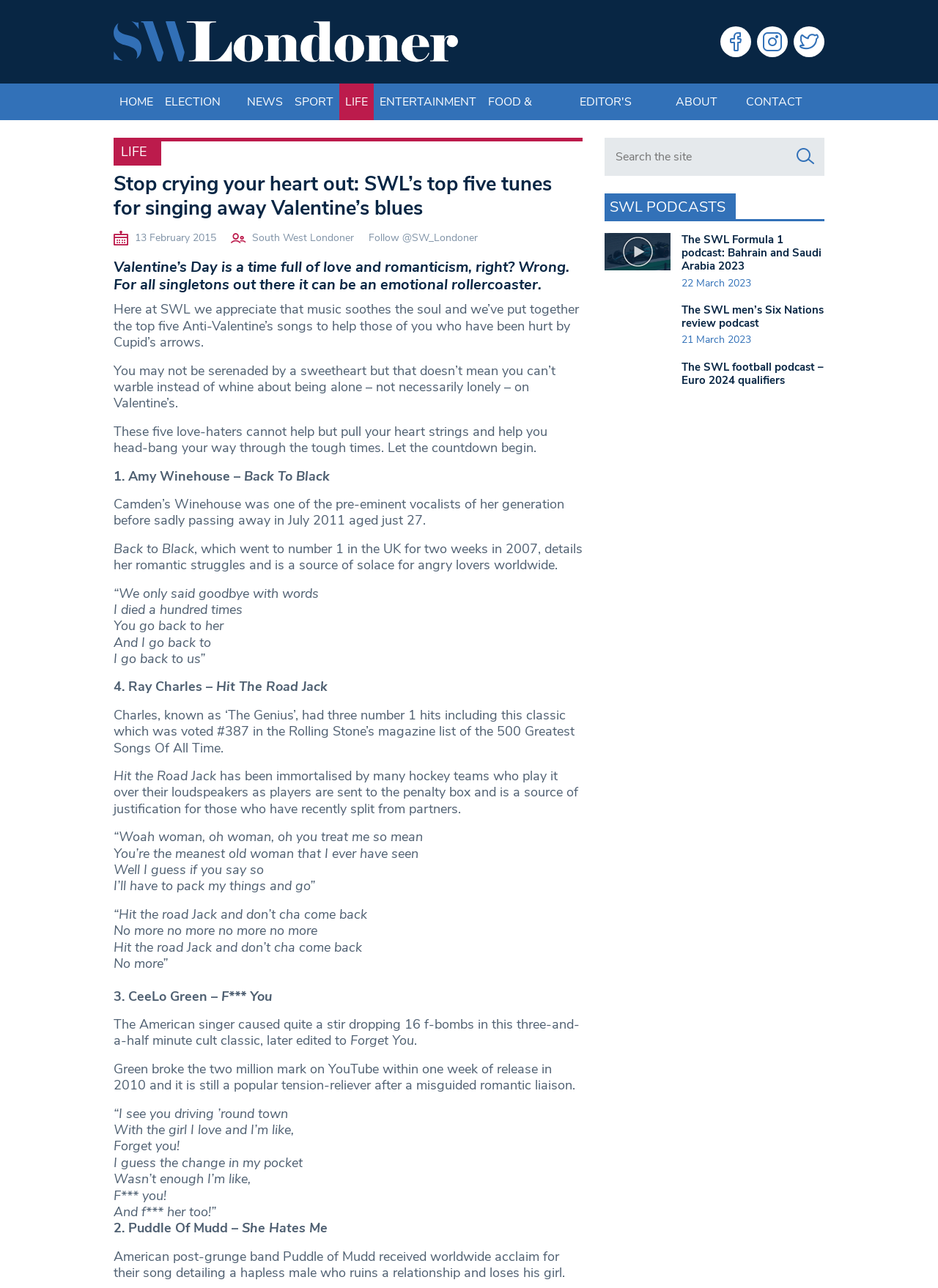What is the name of the podcast section?
Make sure to answer the question with a detailed and comprehensive explanation.

I located the answer by scanning the webpage and finding the heading 'SWL PODCASTS' near the bottom of the page.